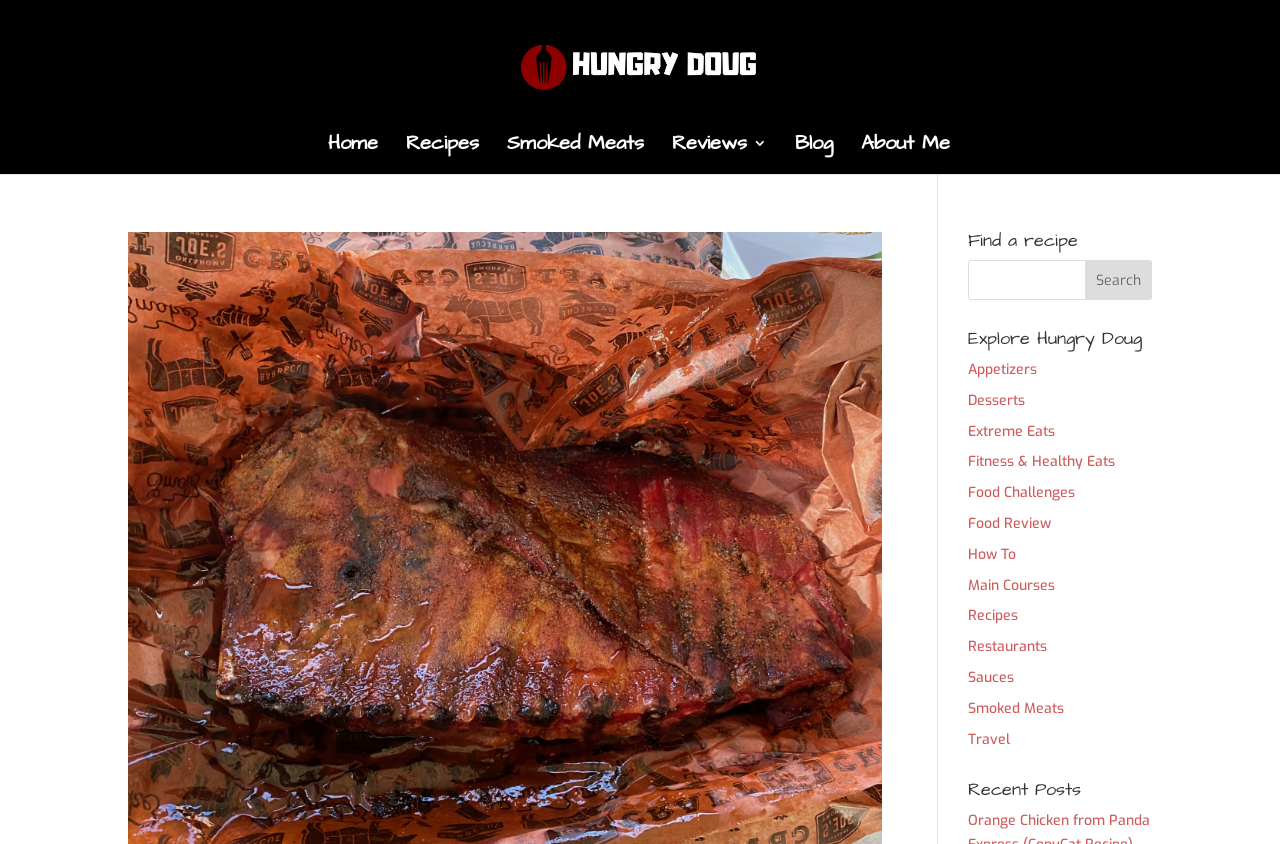Give a one-word or short-phrase answer to the following question: 
What is the purpose of the search bar?

Find a recipe